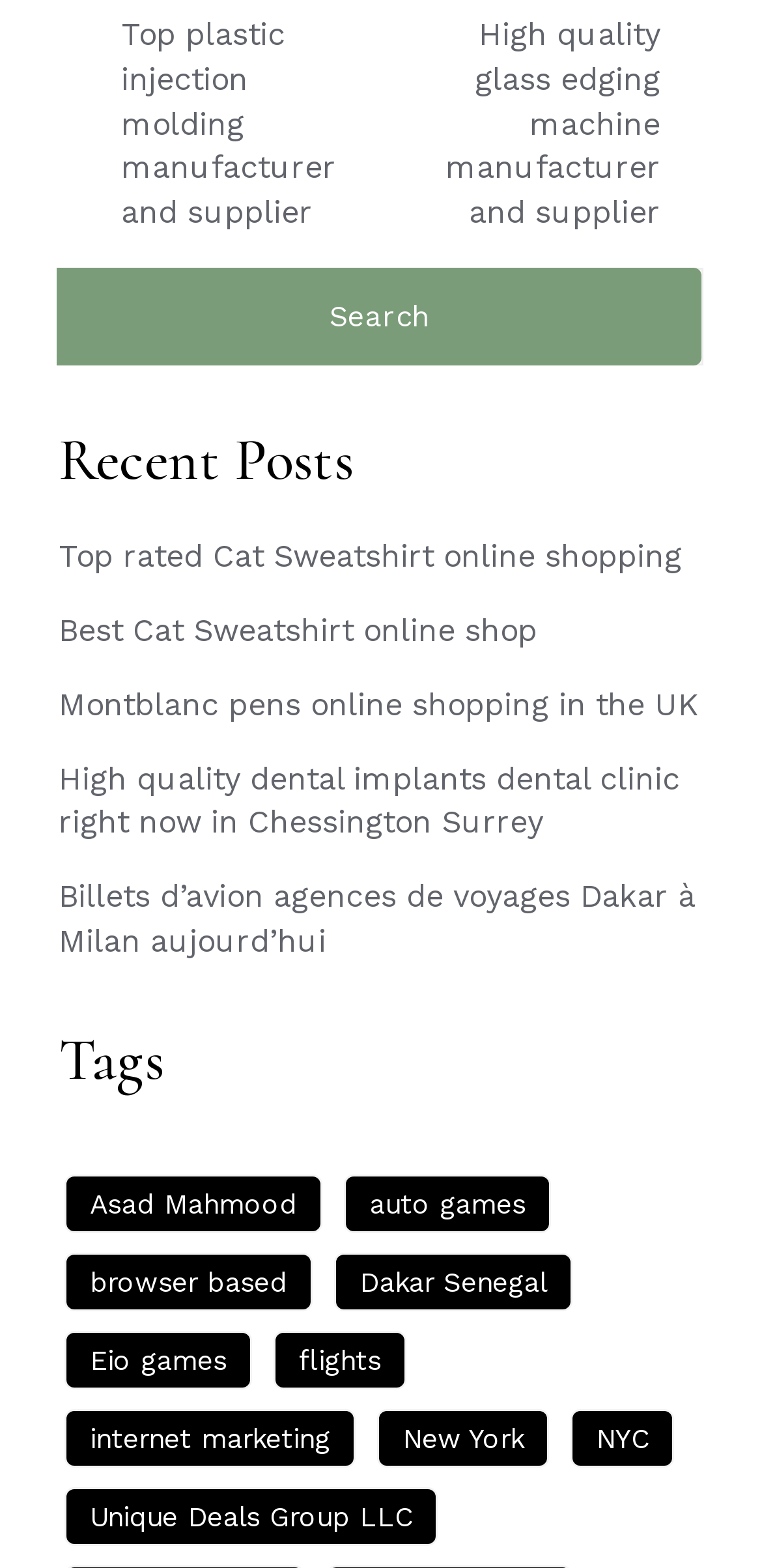Reply to the question below using a single word or brief phrase:
What is the purpose of the search box?

Search for posts